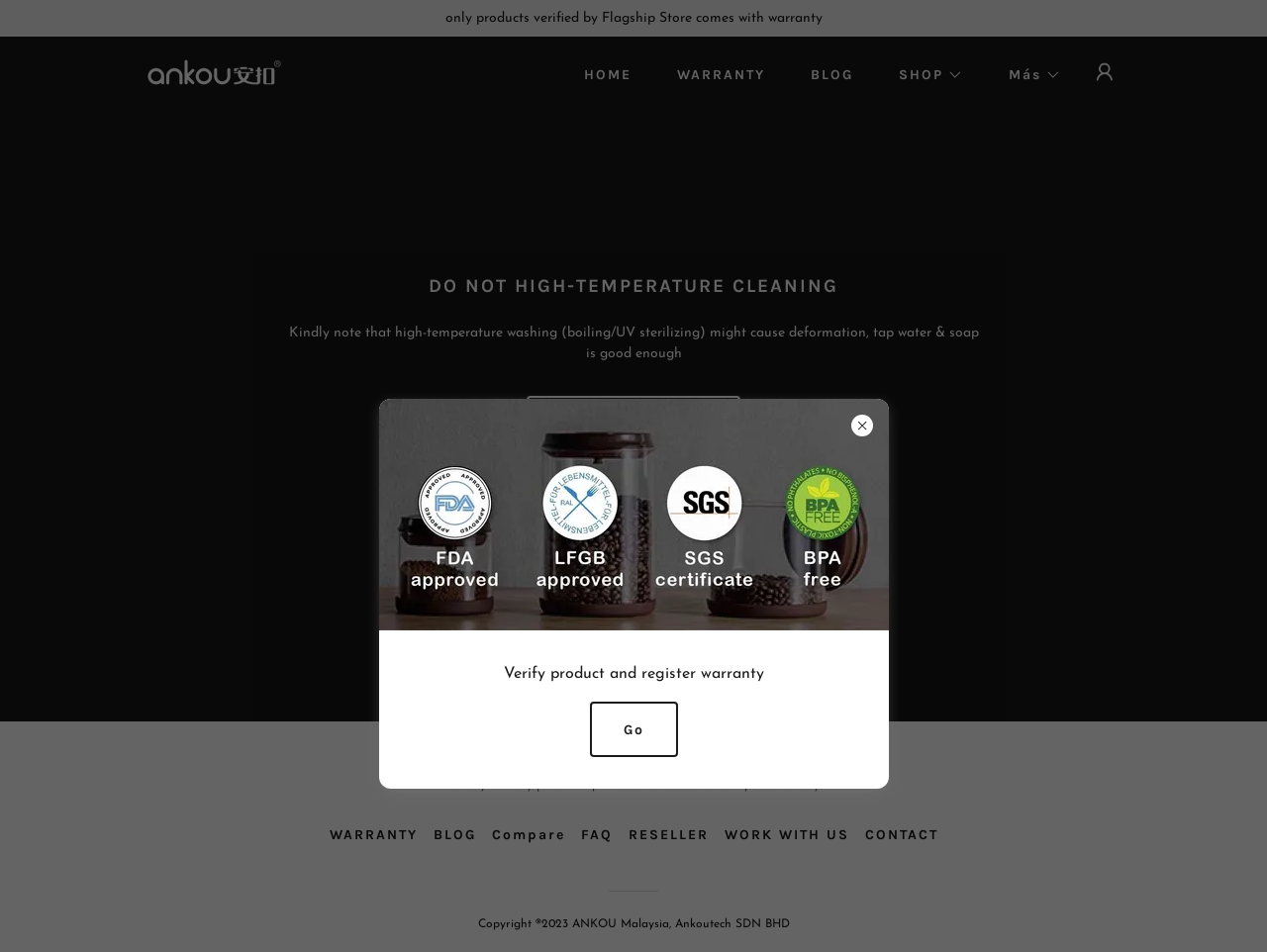Please determine the bounding box coordinates of the element's region to click in order to carry out the following instruction: "Click on the 'Facebook' link". The coordinates should be four float numbers between 0 and 1, i.e., [left, top, right, bottom].

[0.438, 0.524, 0.469, 0.565]